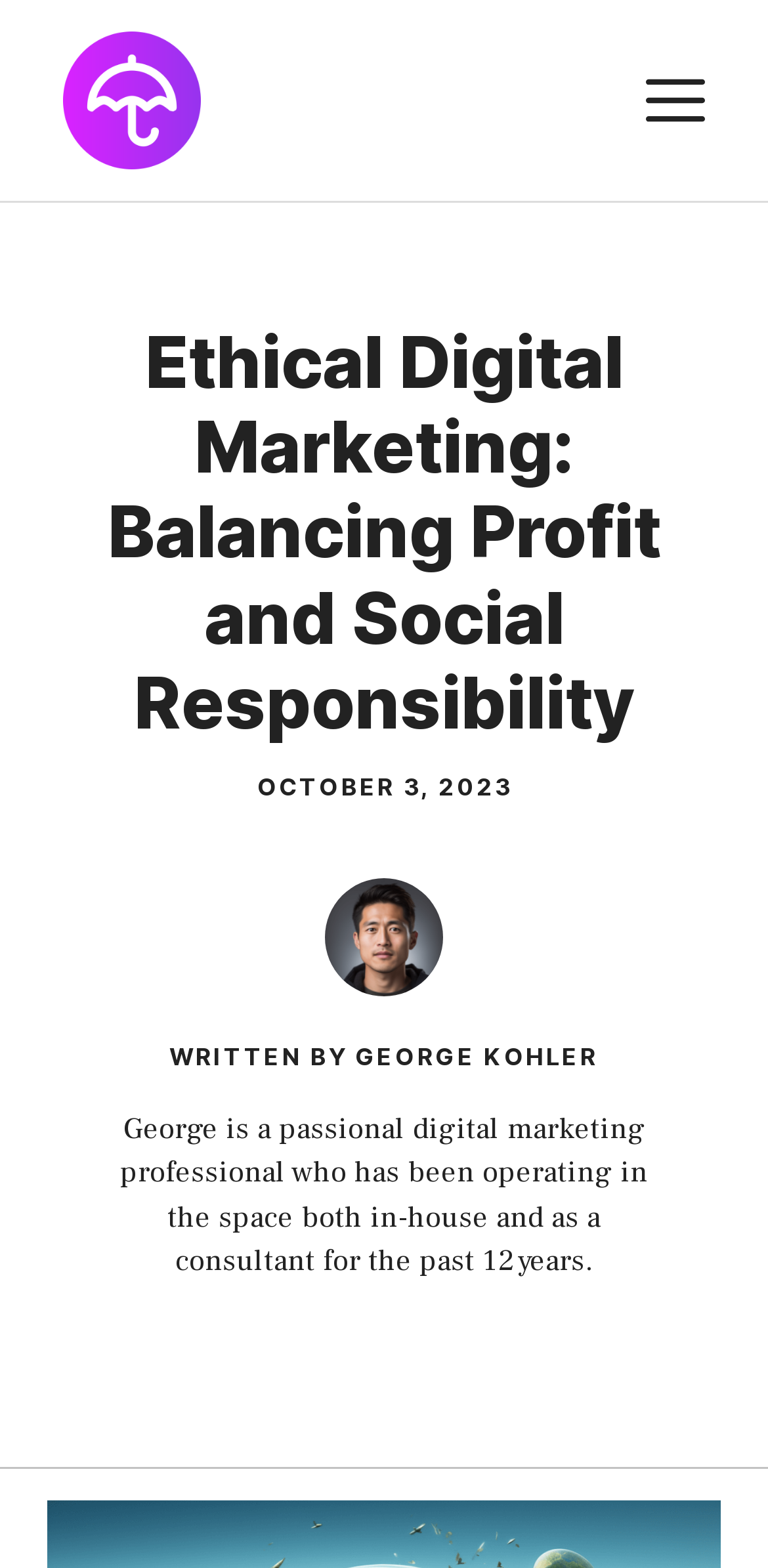Who is the author of the article?
Please provide a single word or phrase as your answer based on the screenshot.

GEORGE KOHLER